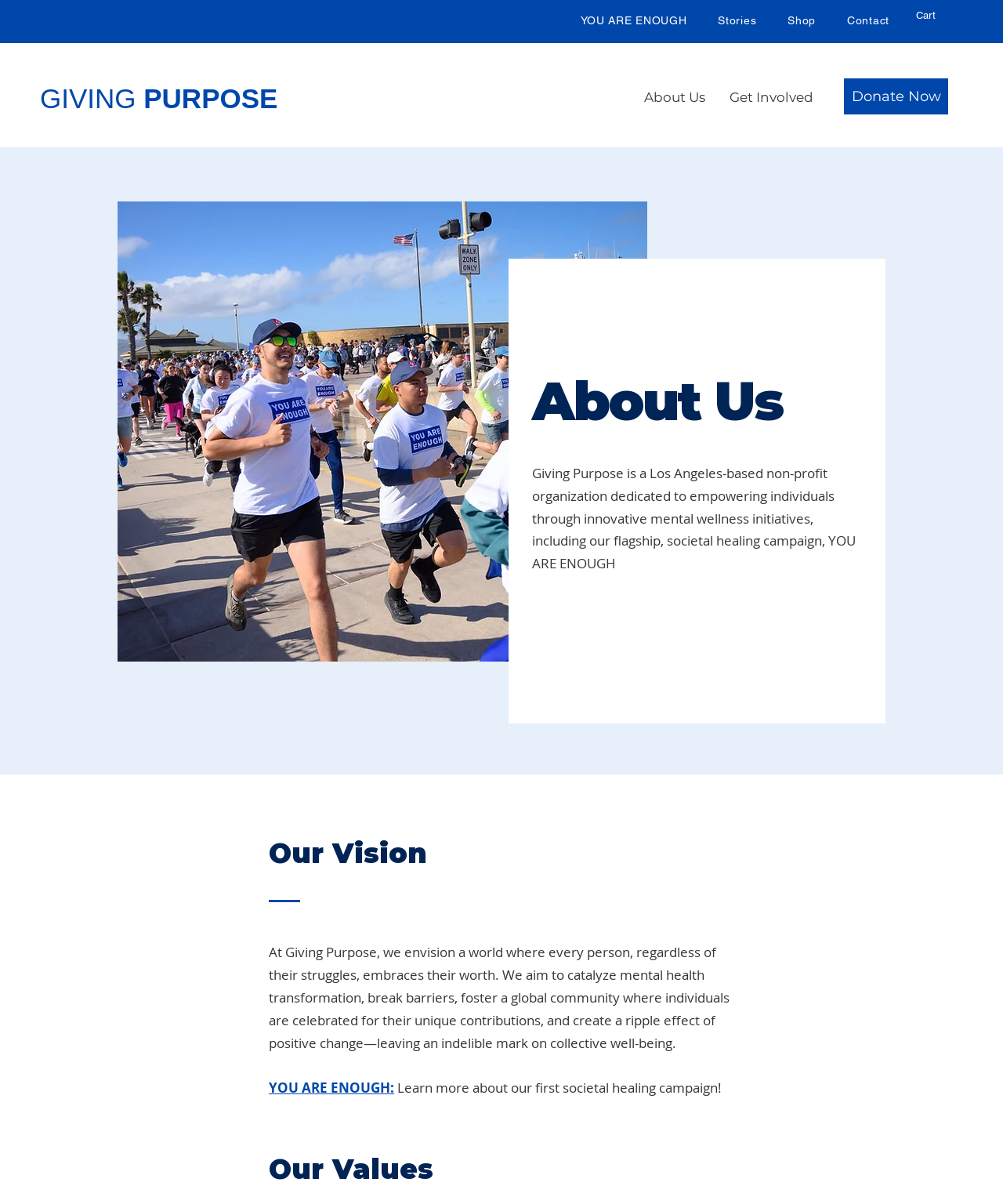Please identify the bounding box coordinates of the clickable element to fulfill the following instruction: "Visit the 'Stories' page". The coordinates should be four float numbers between 0 and 1, i.e., [left, top, right, bottom].

[0.708, 0.005, 0.762, 0.029]